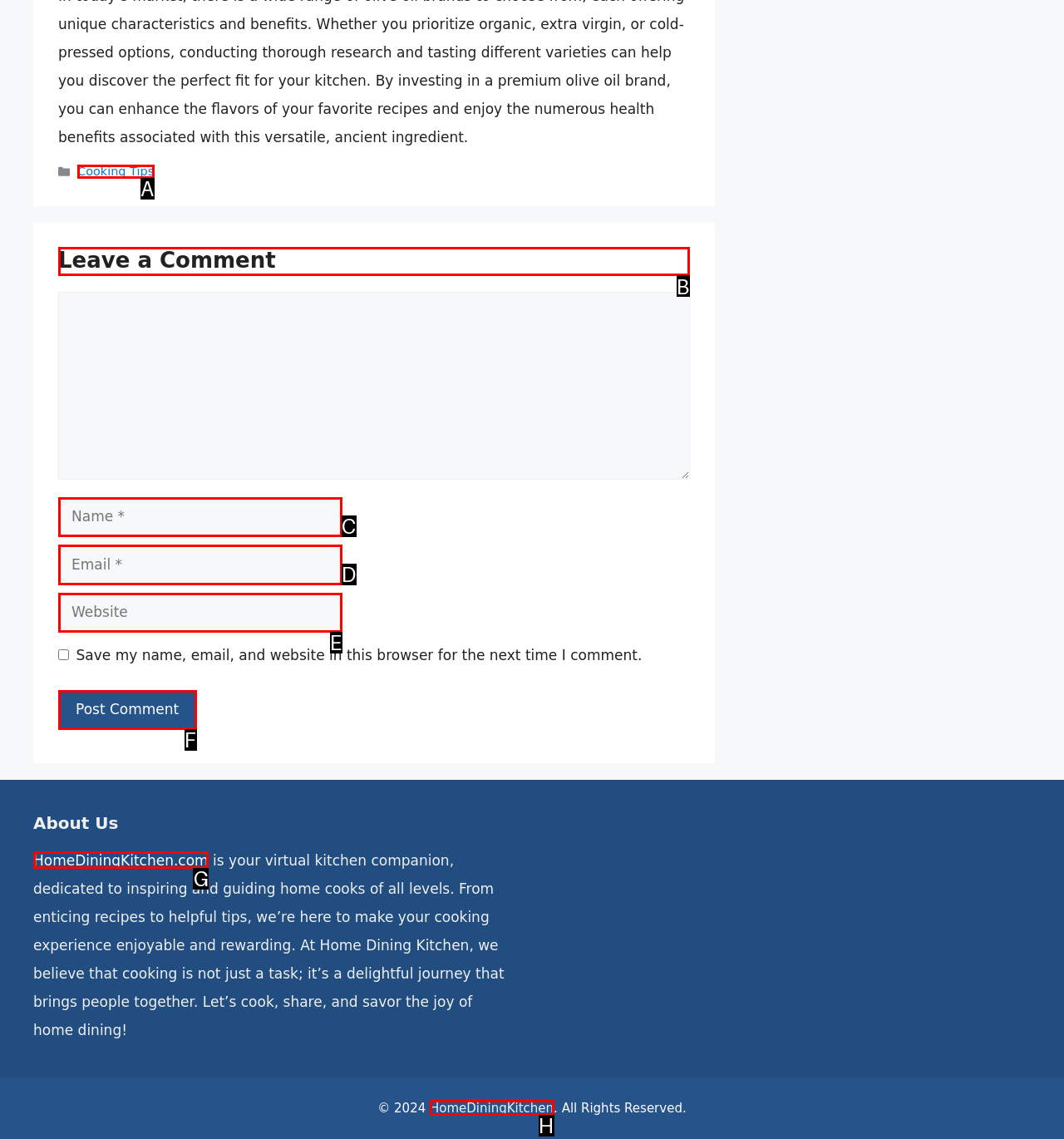Select the letter of the UI element you need to click to complete this task: Leave a comment.

B